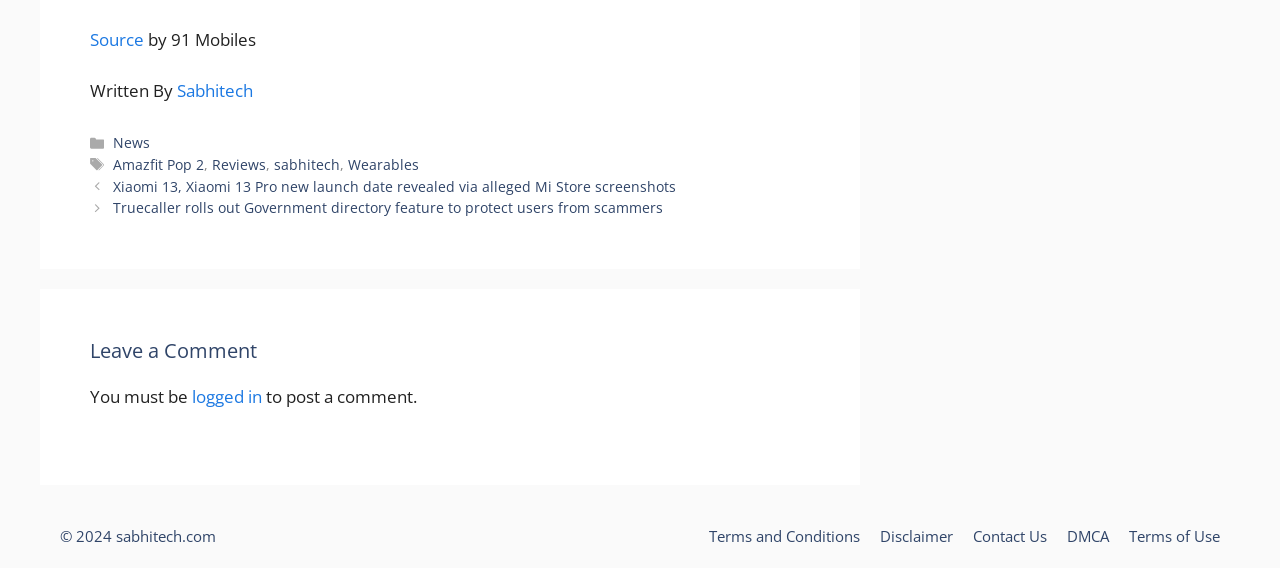Given the webpage screenshot, identify the bounding box of the UI element that matches this description: "DMCA".

[0.834, 0.926, 0.866, 0.961]